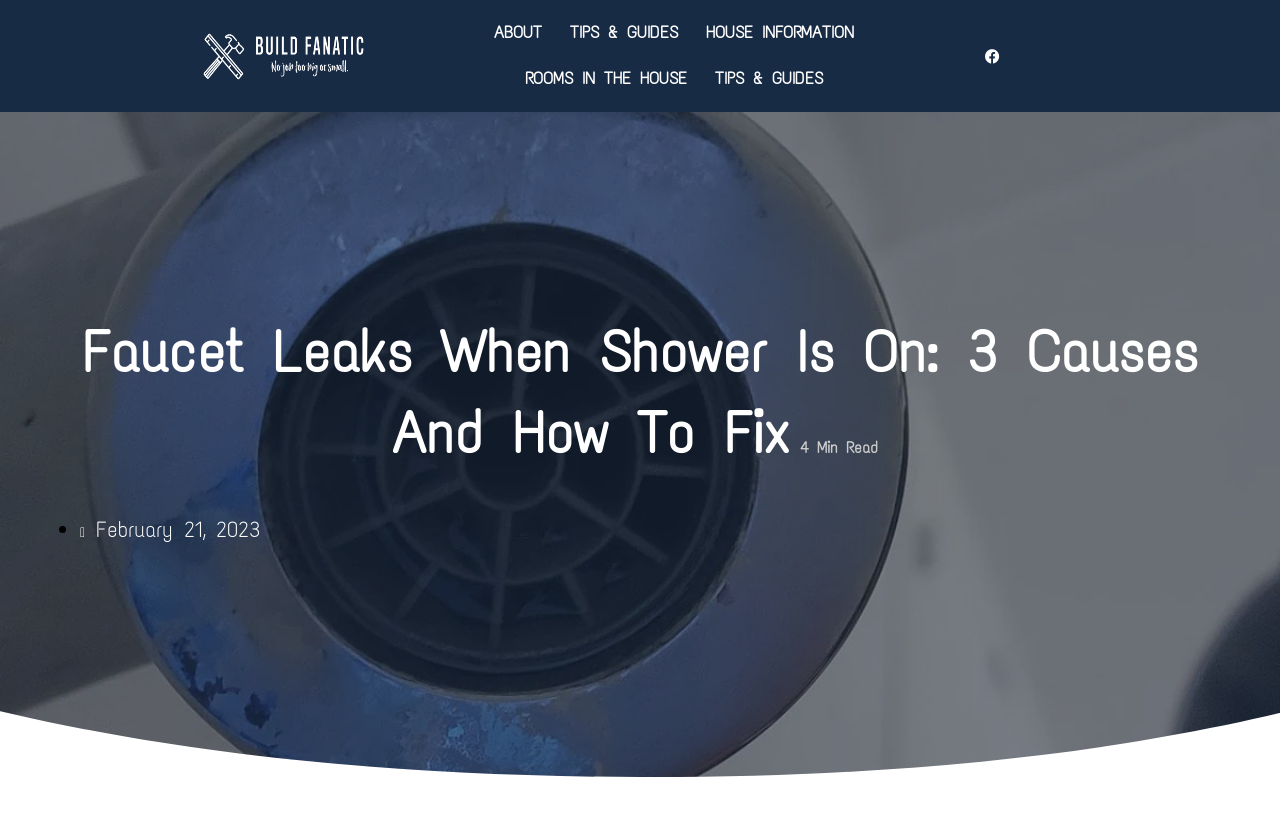Given the description February 21, 2023, predict the bounding box coordinates of the UI element. Ensure the coordinates are in the format (top-left x, top-left y, bottom-right x, bottom-right y) and all values are between 0 and 1.

[0.062, 0.623, 0.204, 0.655]